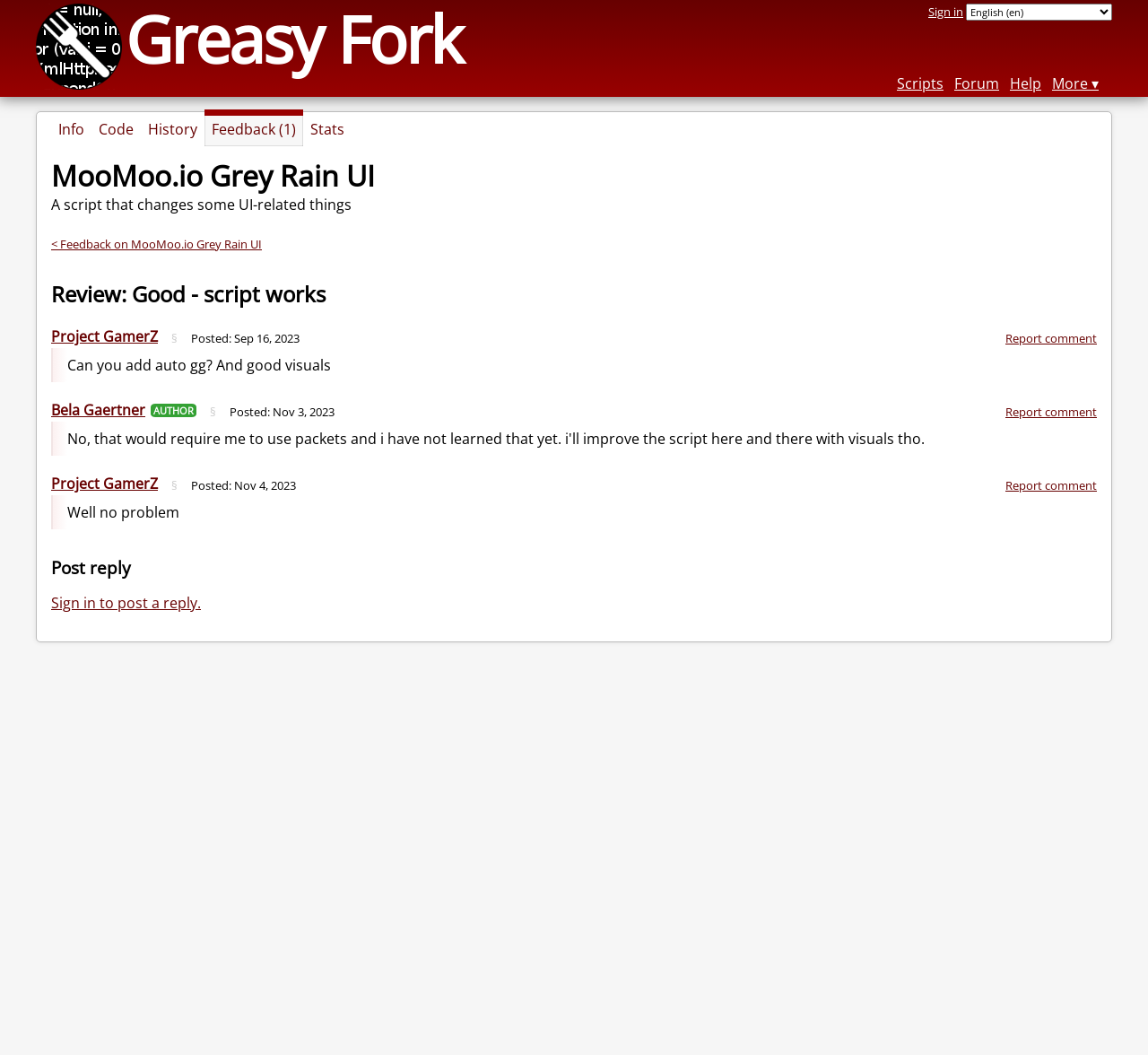Determine the bounding box coordinates of the region I should click to achieve the following instruction: "View feedback". Ensure the bounding box coordinates are four float numbers between 0 and 1, i.e., [left, top, right, bottom].

[0.178, 0.109, 0.264, 0.138]